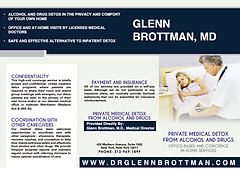Where can potential clients find more information about Dr. Brottman's services?
Refer to the image and give a detailed answer to the query.

The brochure encourages interested individuals to visit the website for more information, implying that the website is a resource for learning more about Dr. Brottman's services and approach to addiction treatment.